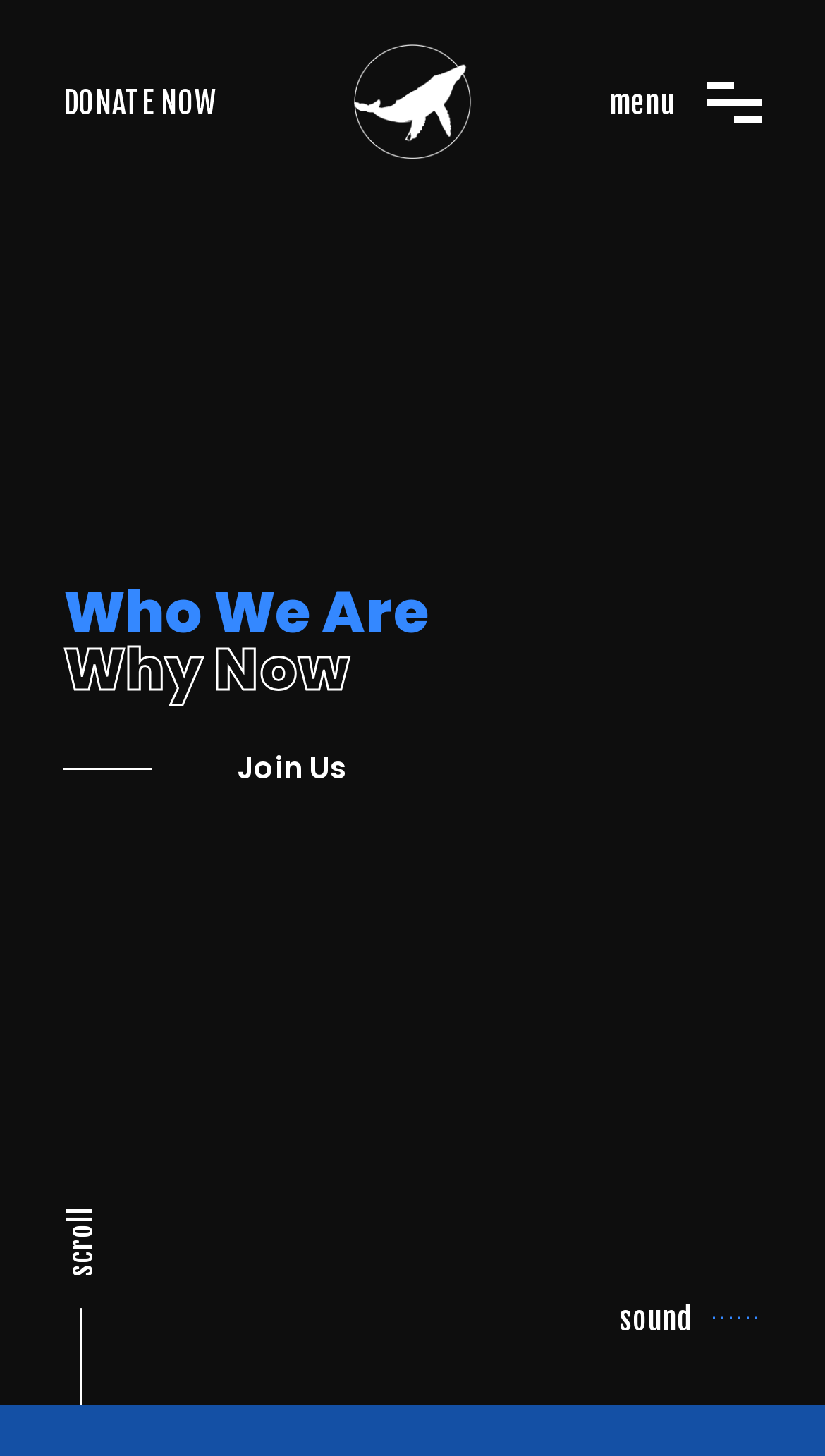Answer this question in one word or a short phrase: What is the topic of the heading 'Who We Are Why Now'?

Organization introduction